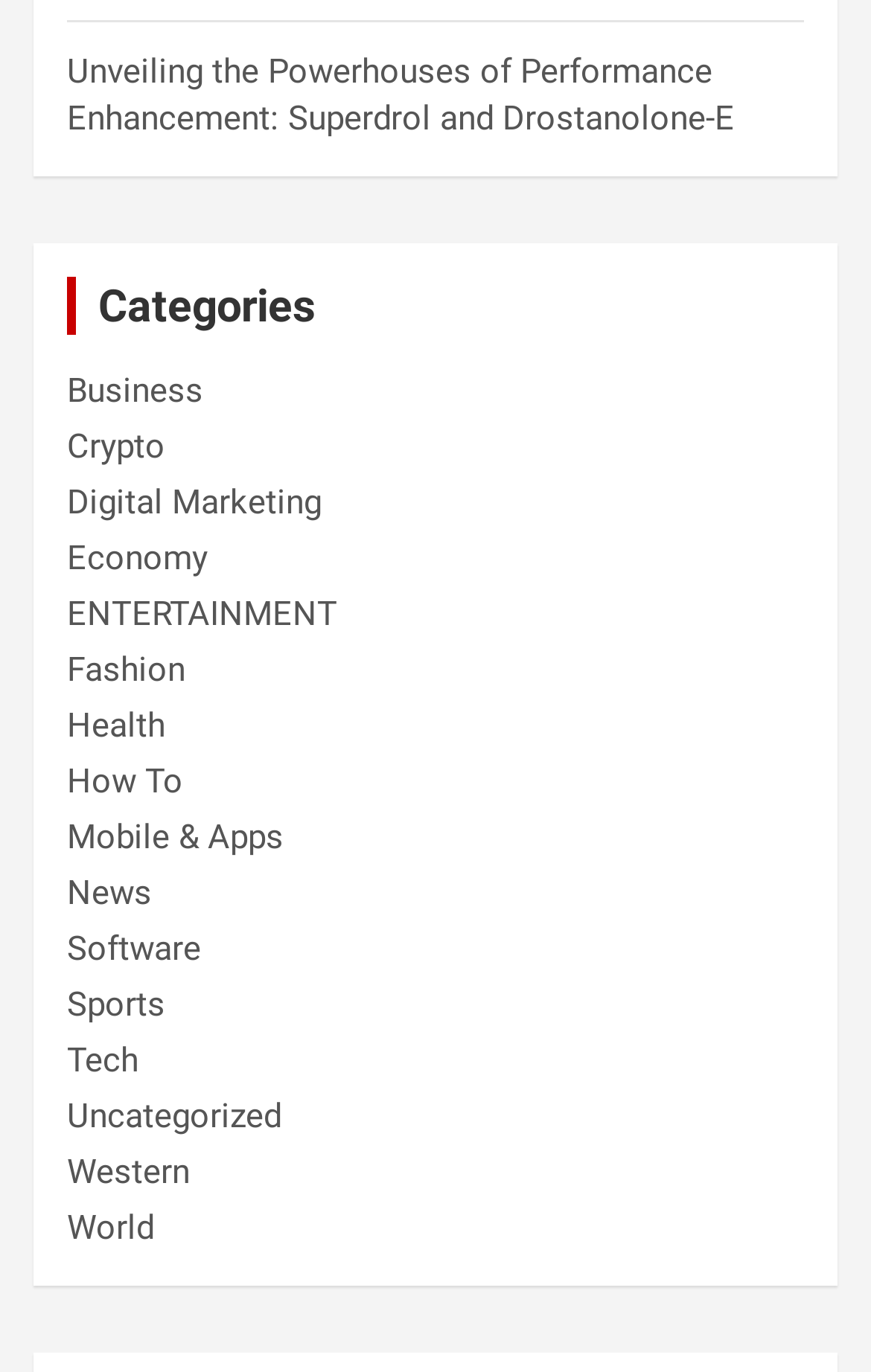Analyze the image and answer the question with as much detail as possible: 
What is the first category listed?

I looked at the links under the 'Categories' heading and found that the first link is 'Business', which is located at the top-left corner of the category list.